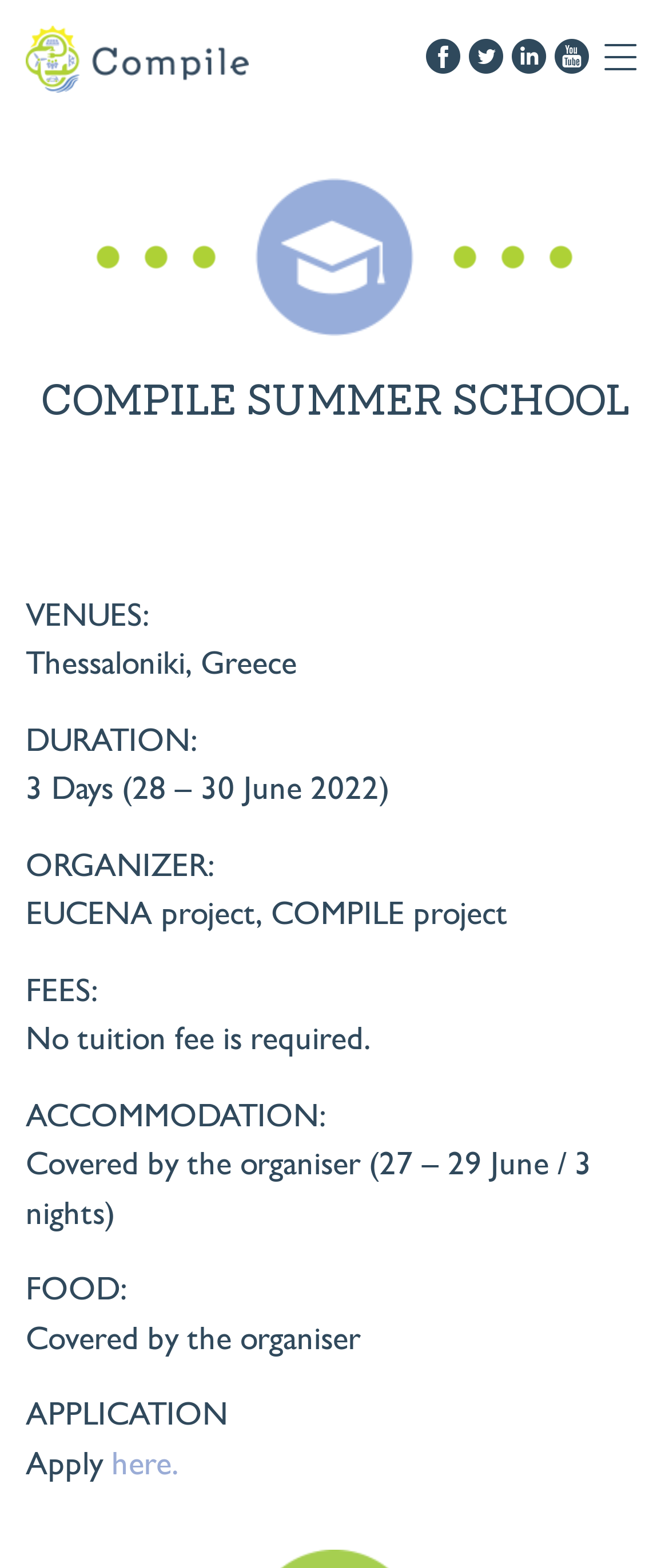Please specify the bounding box coordinates in the format (top-left x, top-left y, bottom-right x, bottom-right y), with values ranging from 0 to 1. Identify the bounding box for the UI component described as follows: here.

[0.167, 0.925, 0.267, 0.945]